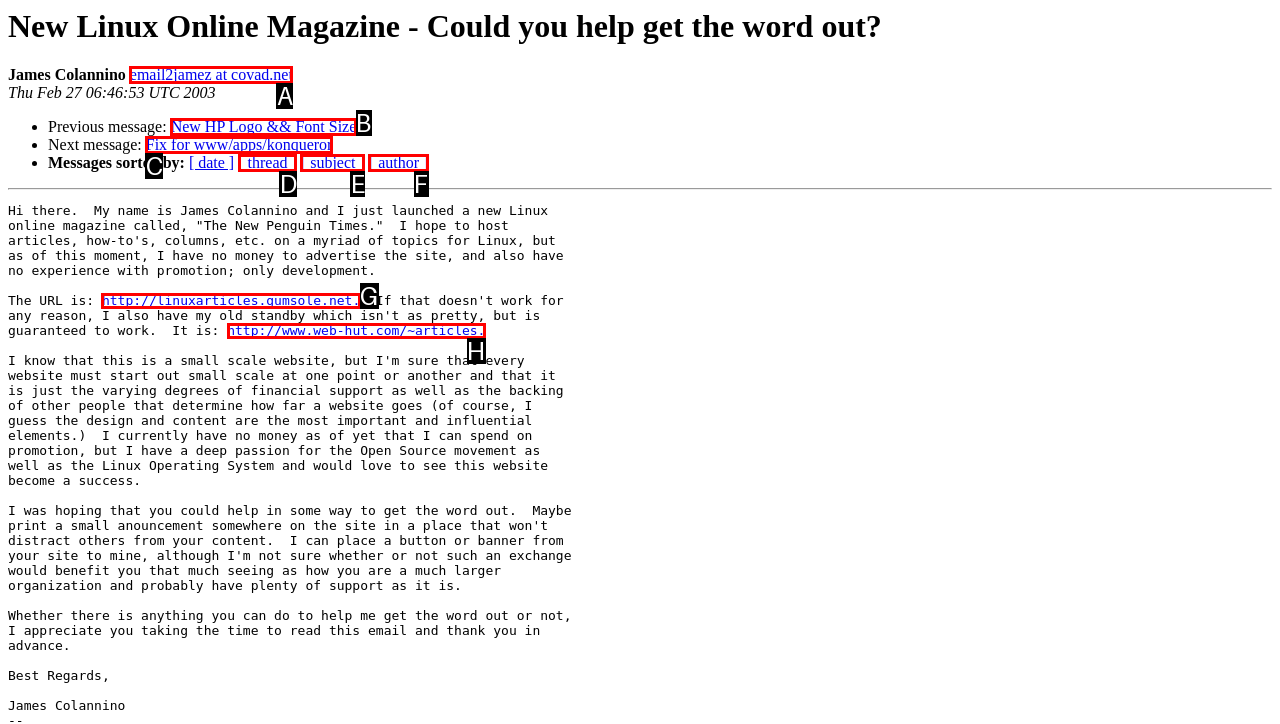Select the option that matches this description: http://www.web-hut.com/~articles.
Answer by giving the letter of the chosen option.

H